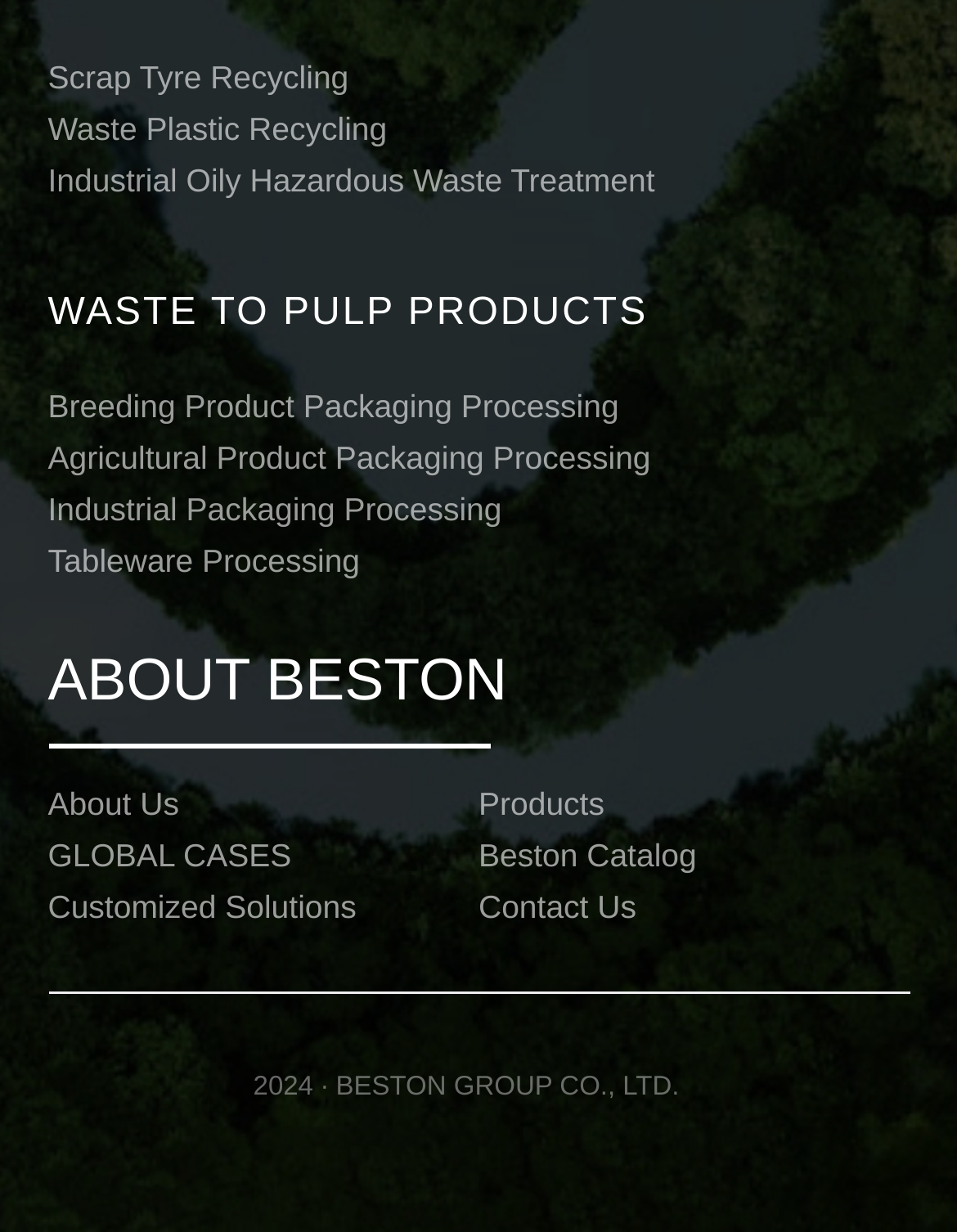Provide a one-word or short-phrase response to the question:
What is the last link on the webpage?

Contact Us